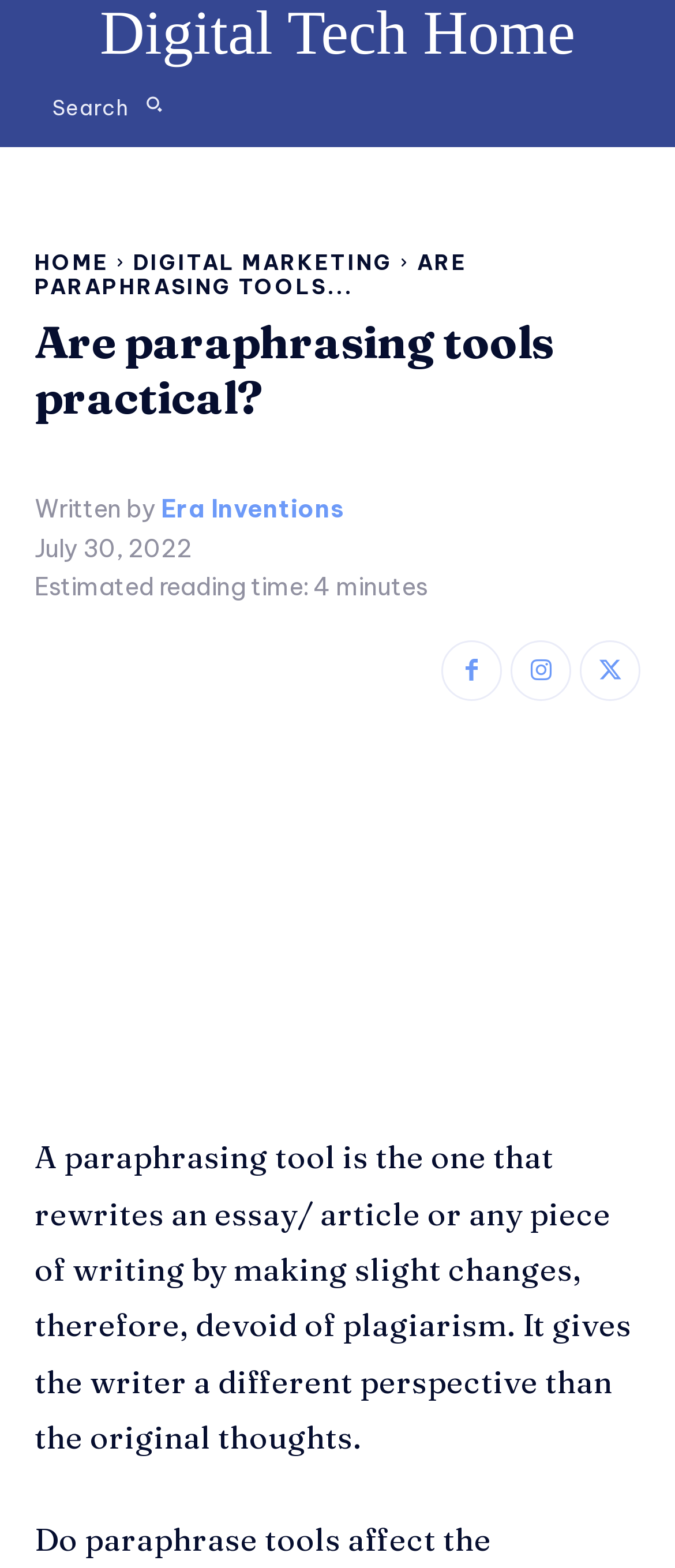Specify the bounding box coordinates of the area to click in order to execute this command: 'click on the first social media icon'. The coordinates should consist of four float numbers ranging from 0 to 1, and should be formatted as [left, top, right, bottom].

[0.654, 0.409, 0.744, 0.447]